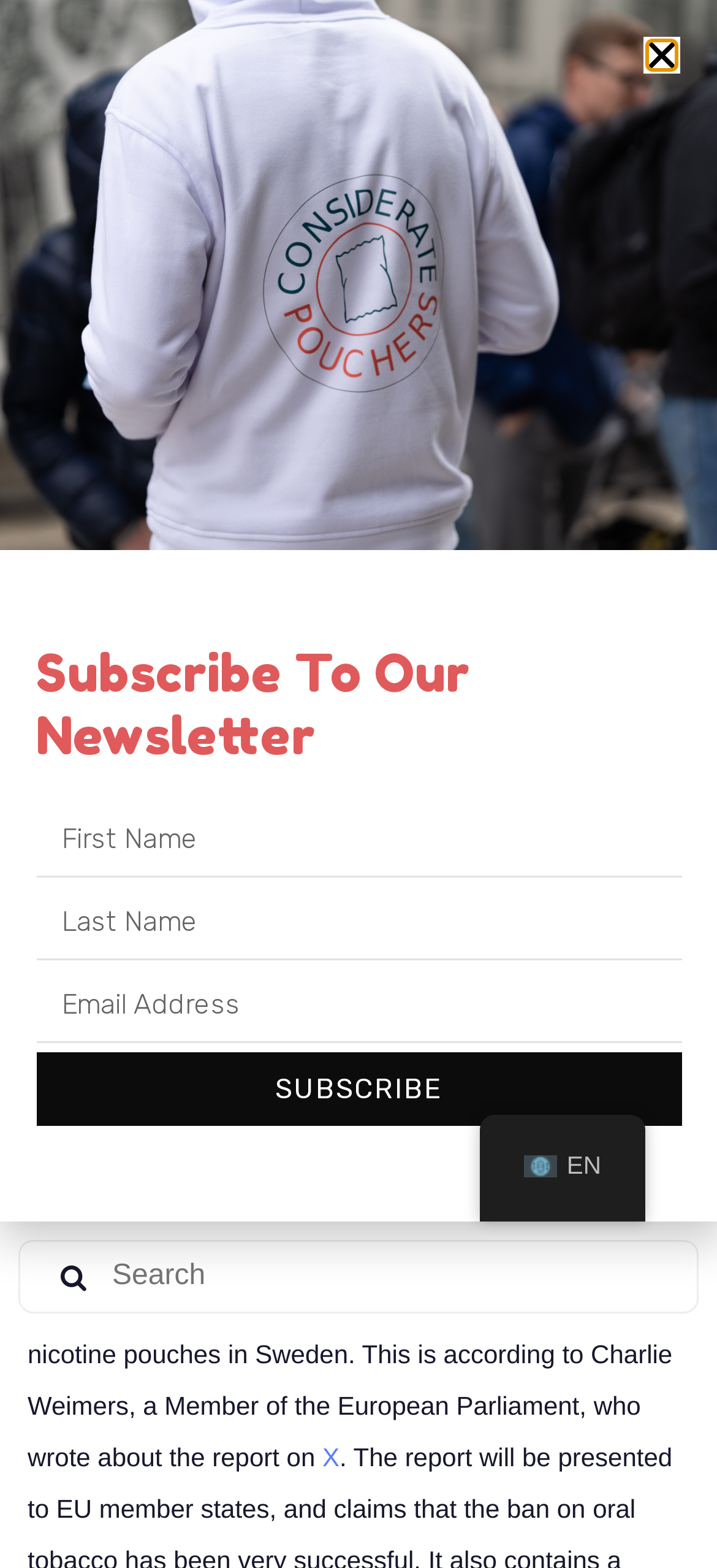What is the date of the article?
Look at the screenshot and give a one-word or phrase answer.

October 12, 2023